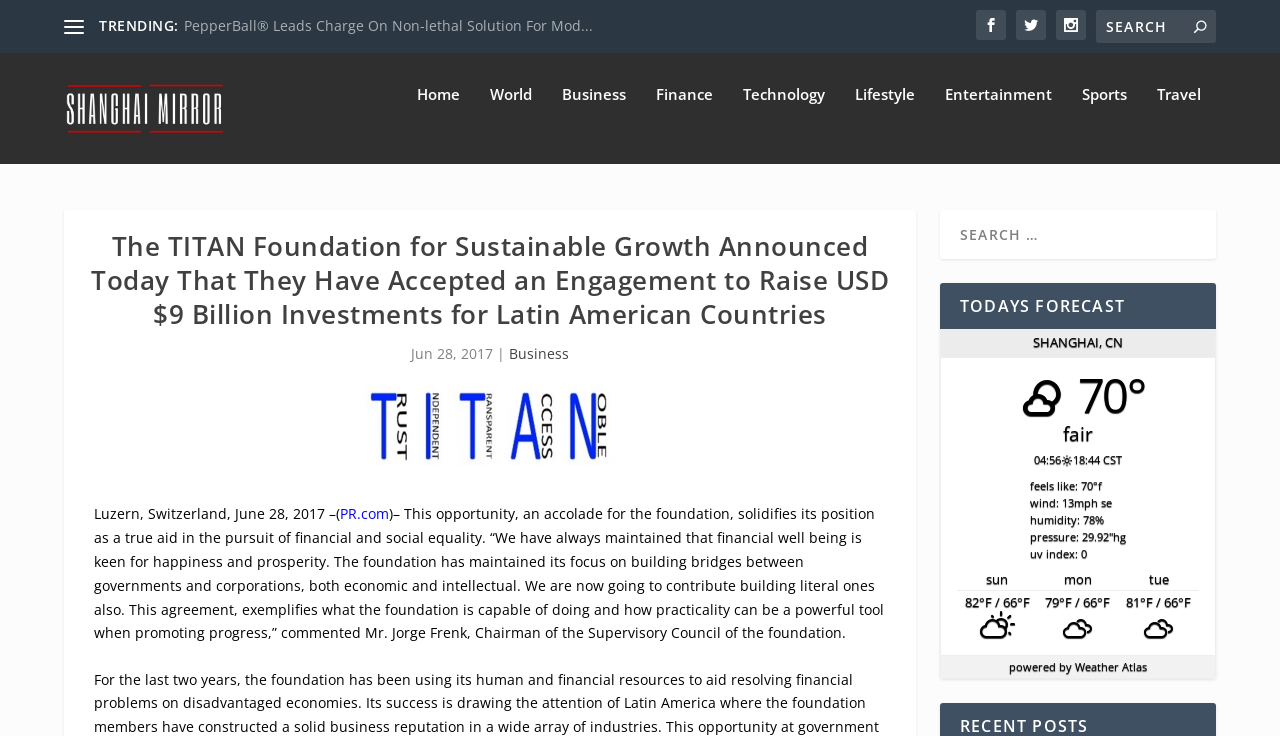Identify the bounding box coordinates of the clickable region to carry out the given instruction: "Go to the home page".

[0.326, 0.154, 0.359, 0.259]